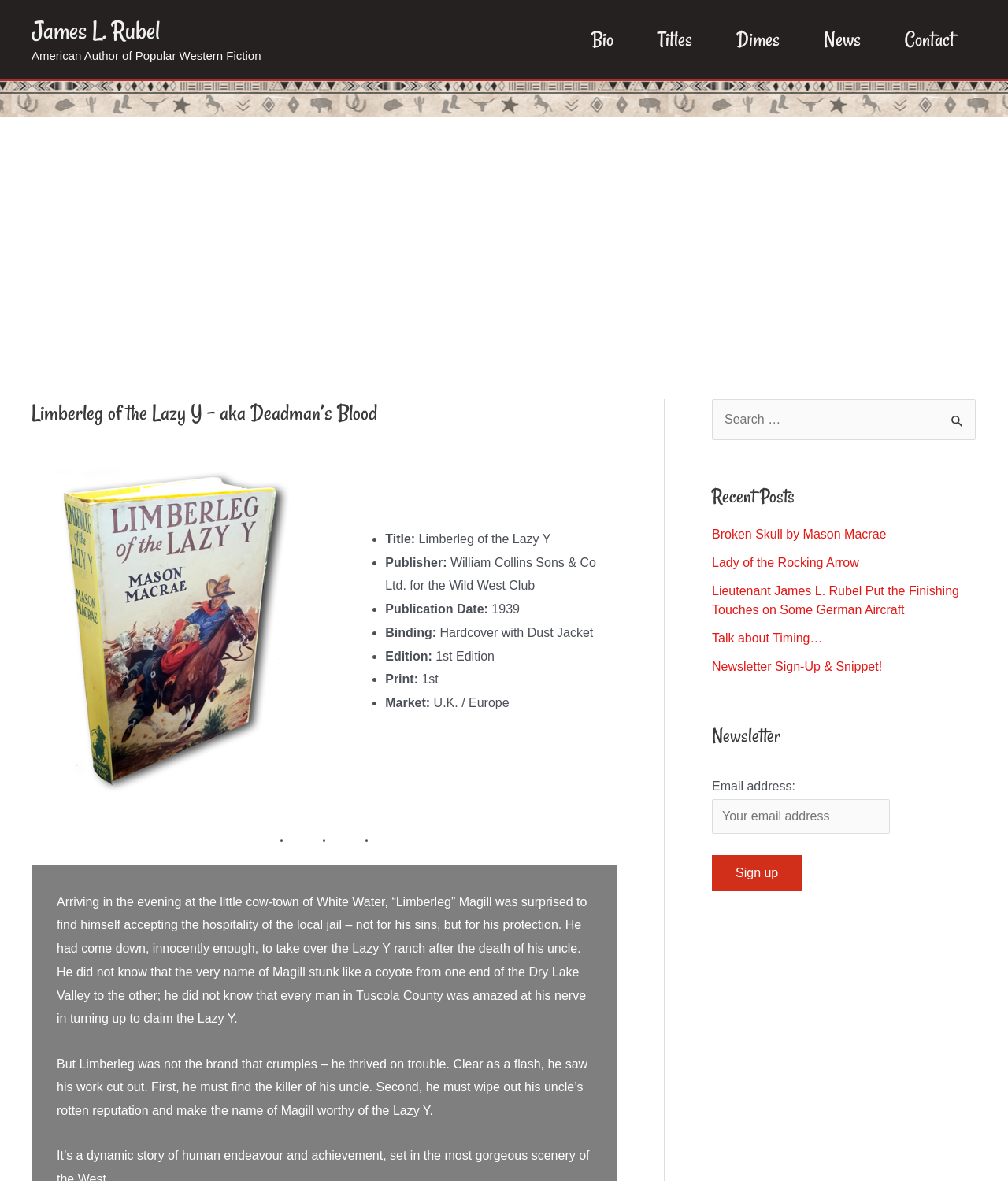Using the webpage screenshot, find the UI element described by value="Sign up". Provide the bounding box coordinates in the format (top-left x, top-left y, bottom-right x, bottom-right y), ensuring all values are floating point numbers between 0 and 1.

[0.706, 0.724, 0.796, 0.755]